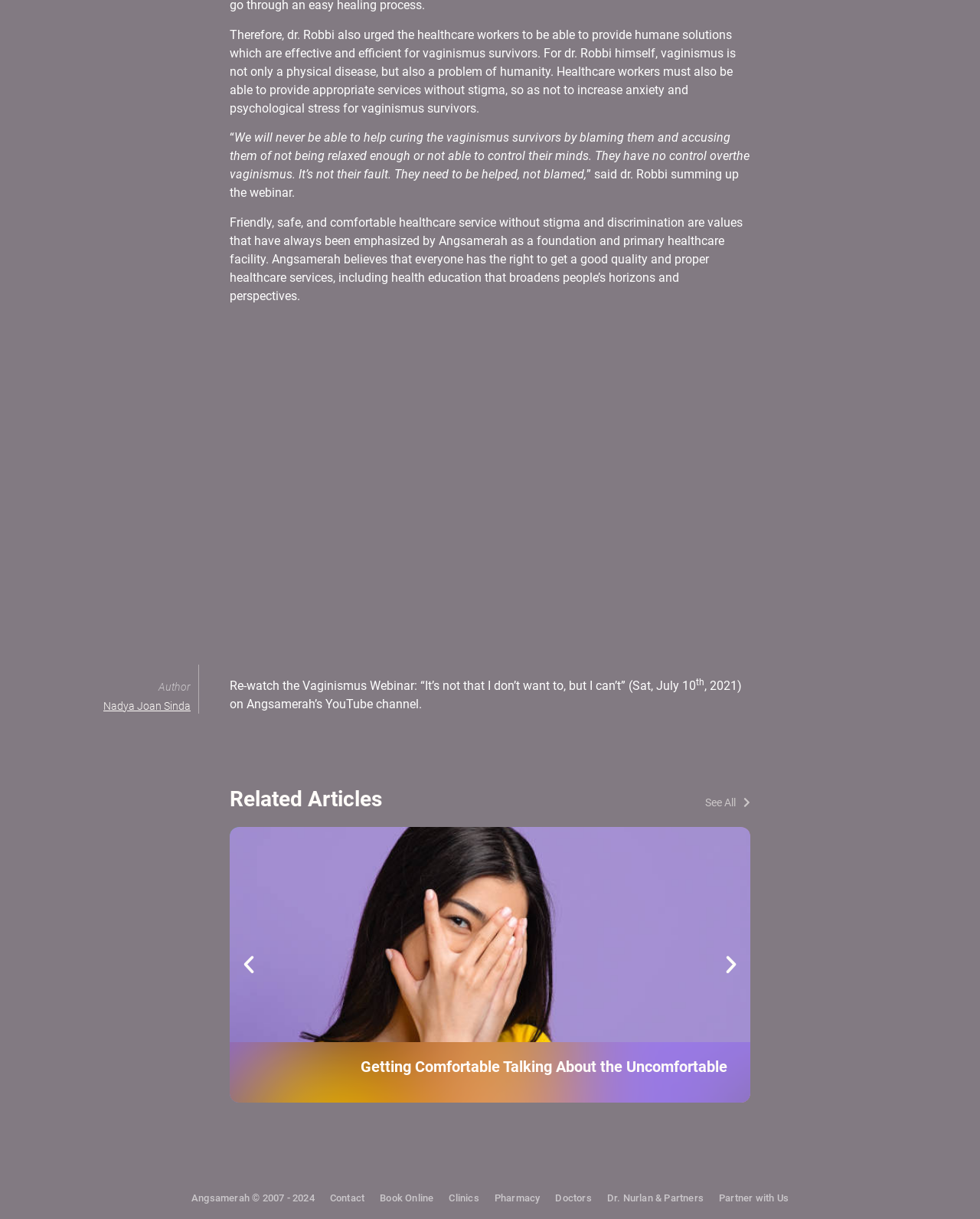Pinpoint the bounding box coordinates of the clickable area needed to execute the instruction: "Contact Angsamerah". The coordinates should be specified as four float numbers between 0 and 1, i.e., [left, top, right, bottom].

[0.337, 0.978, 0.372, 0.988]